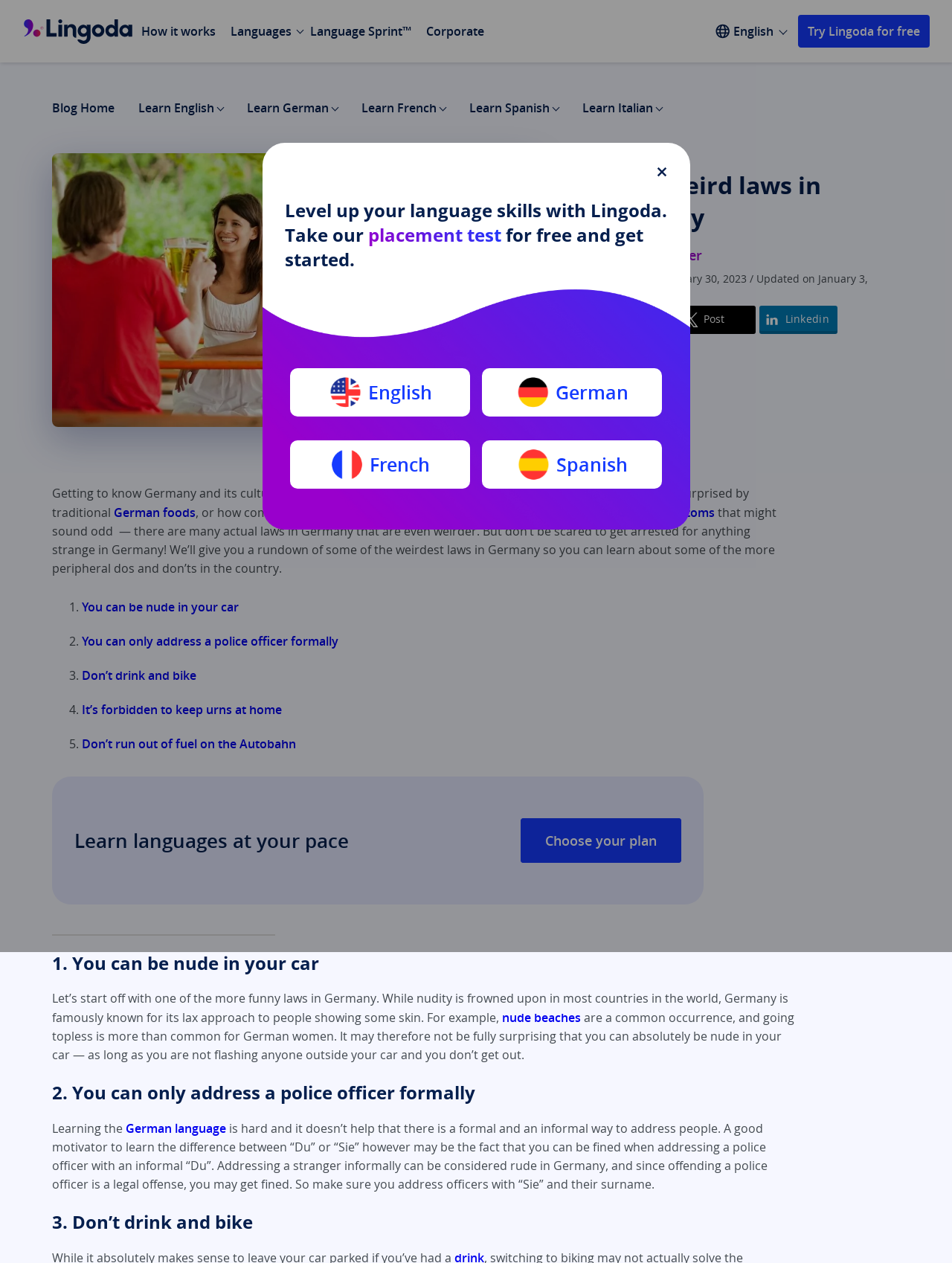Indicate the bounding box coordinates of the element that needs to be clicked to satisfy the following instruction: "Choose your language plan". The coordinates should be four float numbers between 0 and 1, i.e., [left, top, right, bottom].

[0.547, 0.648, 0.716, 0.683]